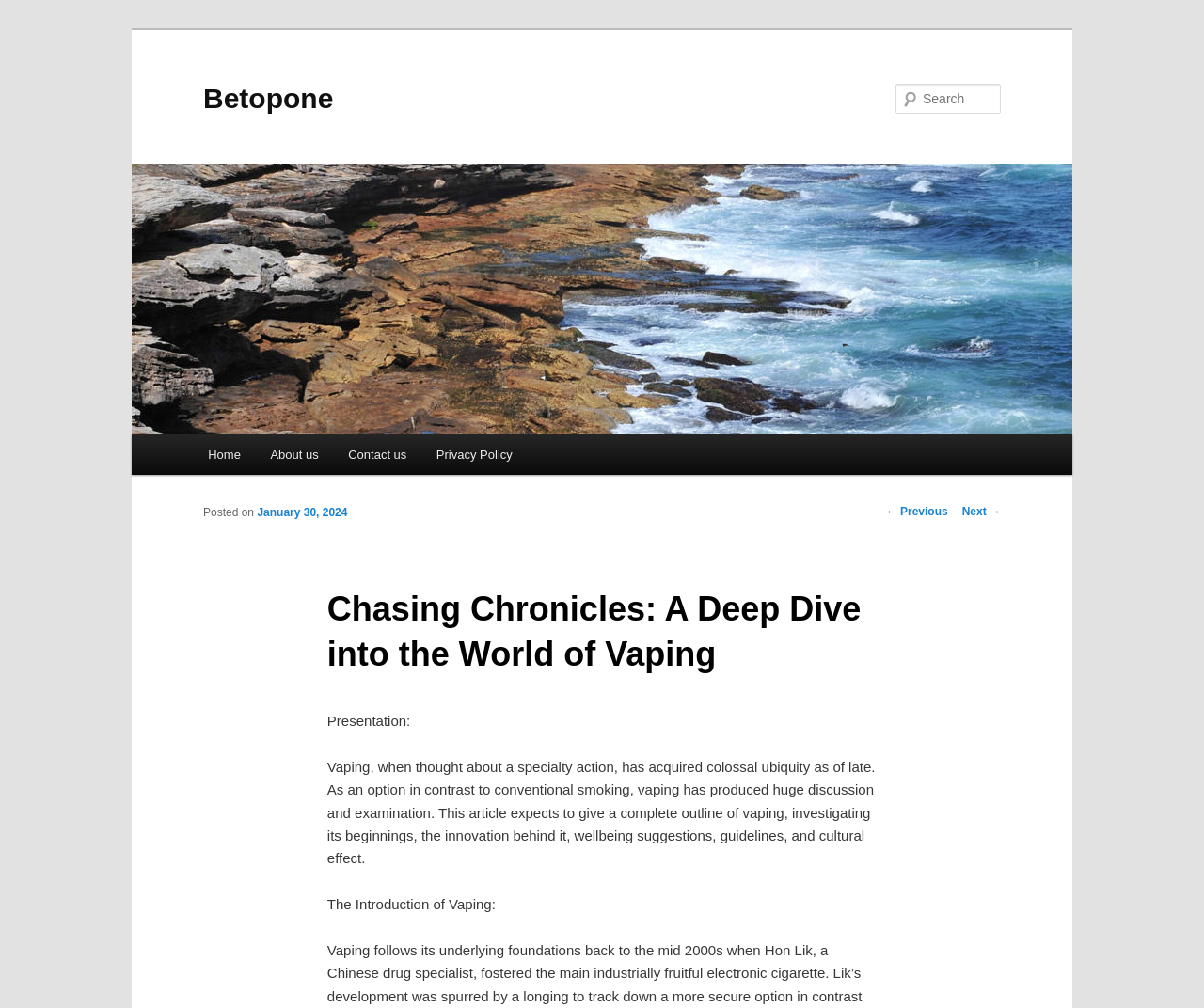Locate the bounding box coordinates of the element that should be clicked to fulfill the instruction: "Read the previous post".

[0.736, 0.501, 0.787, 0.514]